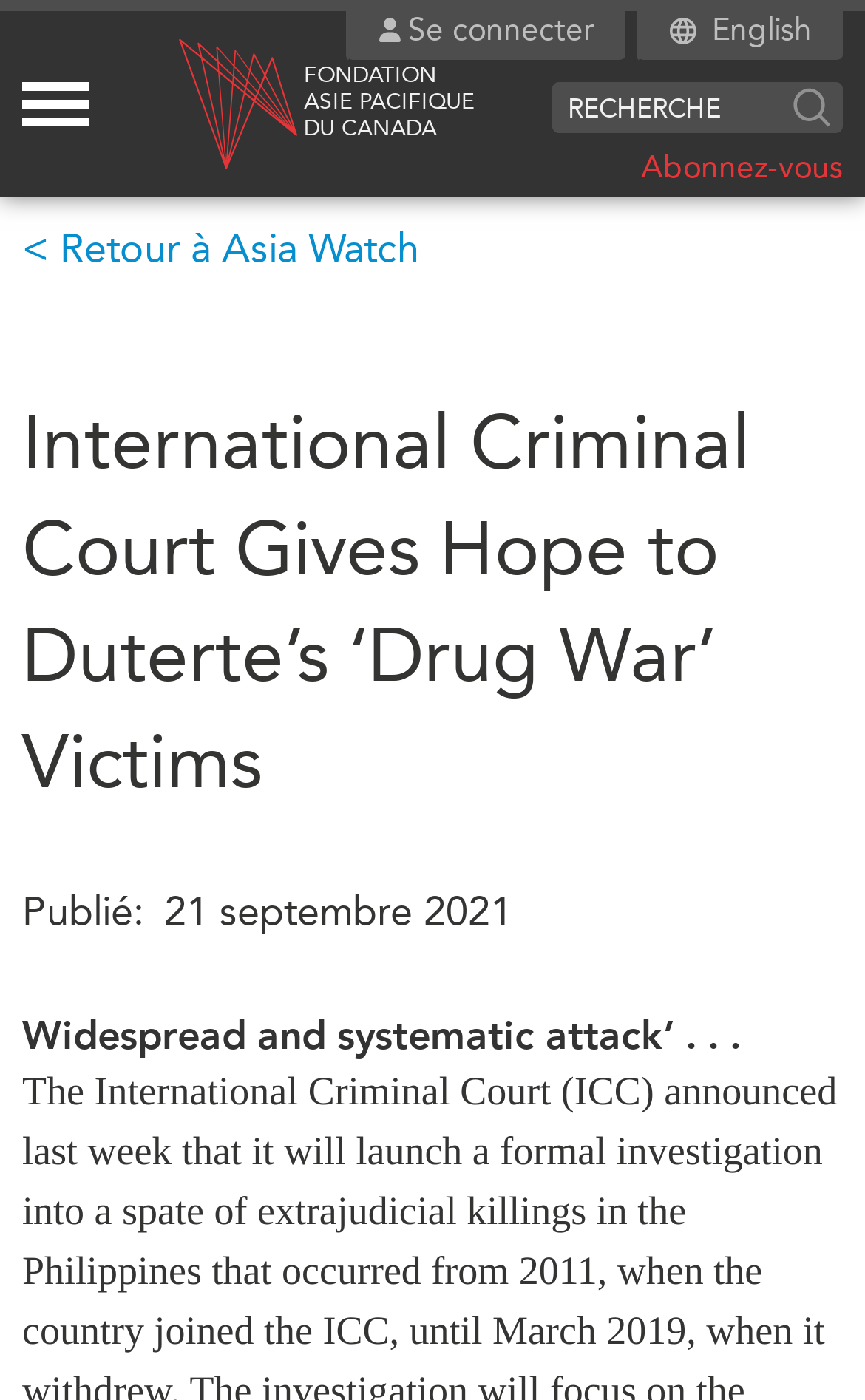Please provide a one-word or phrase answer to the question: 
What is the language of the webpage?

English